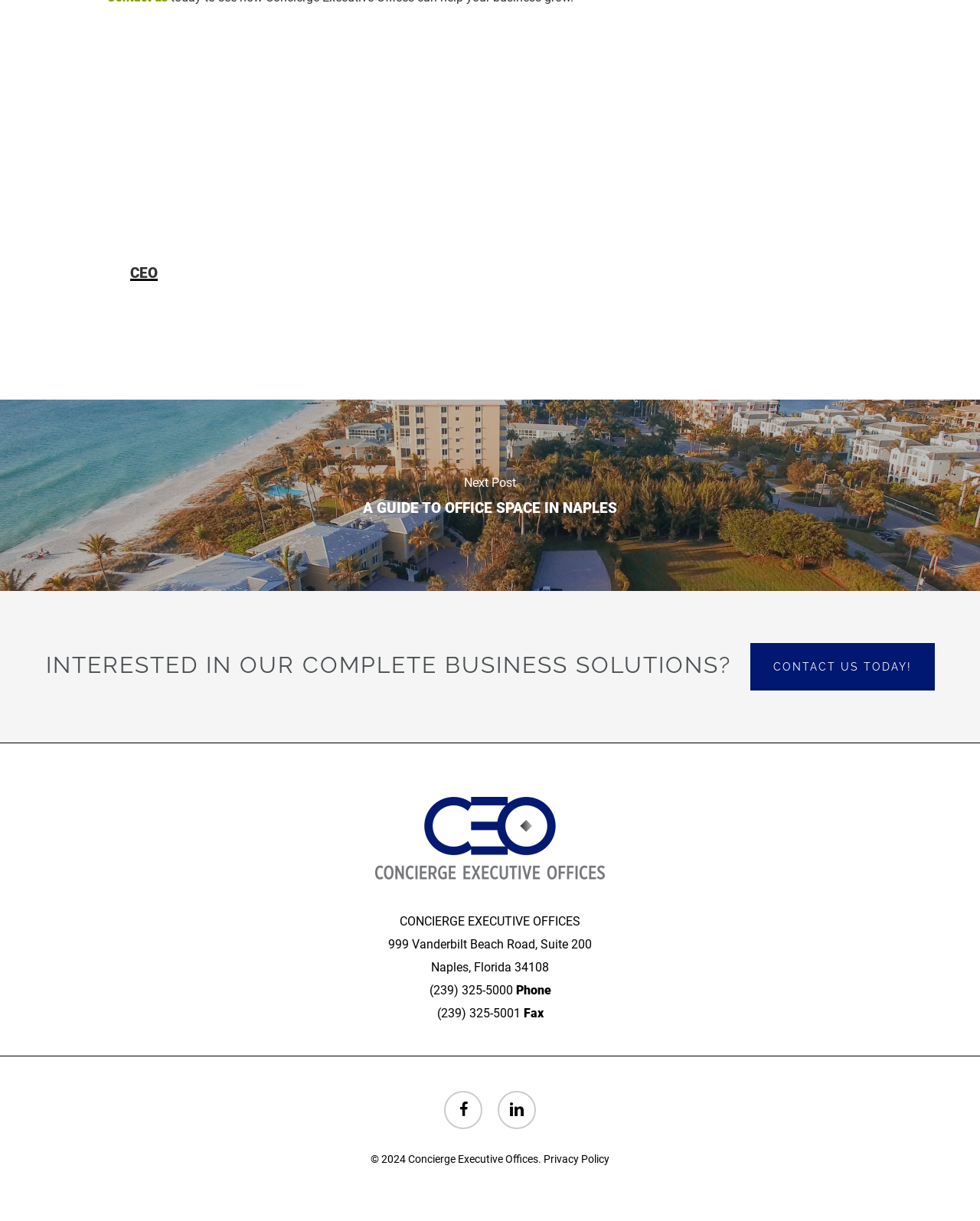Locate the bounding box of the UI element based on this description: "Conclusion". Provide four float numbers between 0 and 1 as [left, top, right, bottom].

None